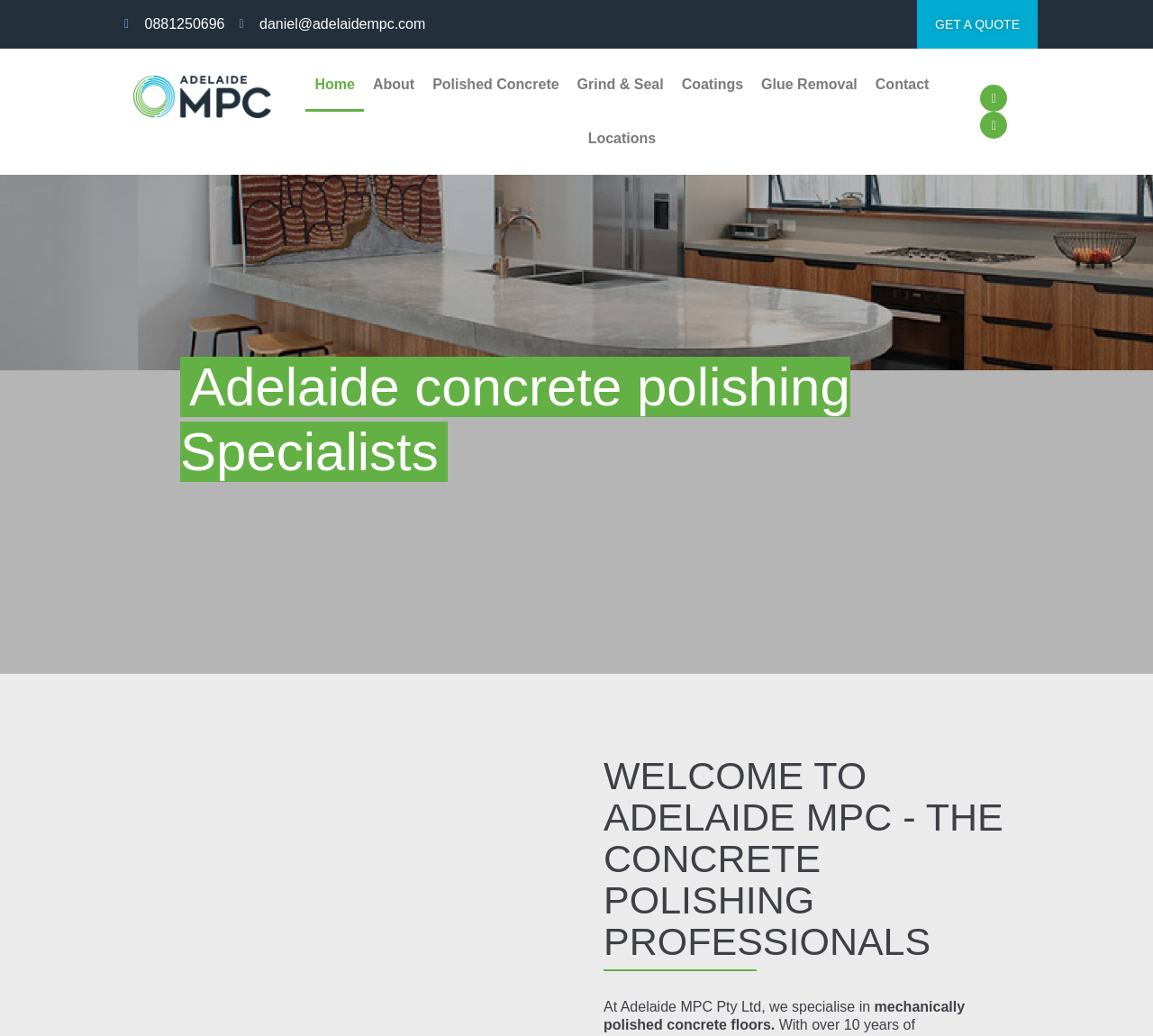Extract the bounding box coordinates for the HTML element that matches this description: "Home". The coordinates should be four float numbers between 0 and 1, i.e., [left, top, right, bottom].

[0.265, 0.056, 0.316, 0.108]